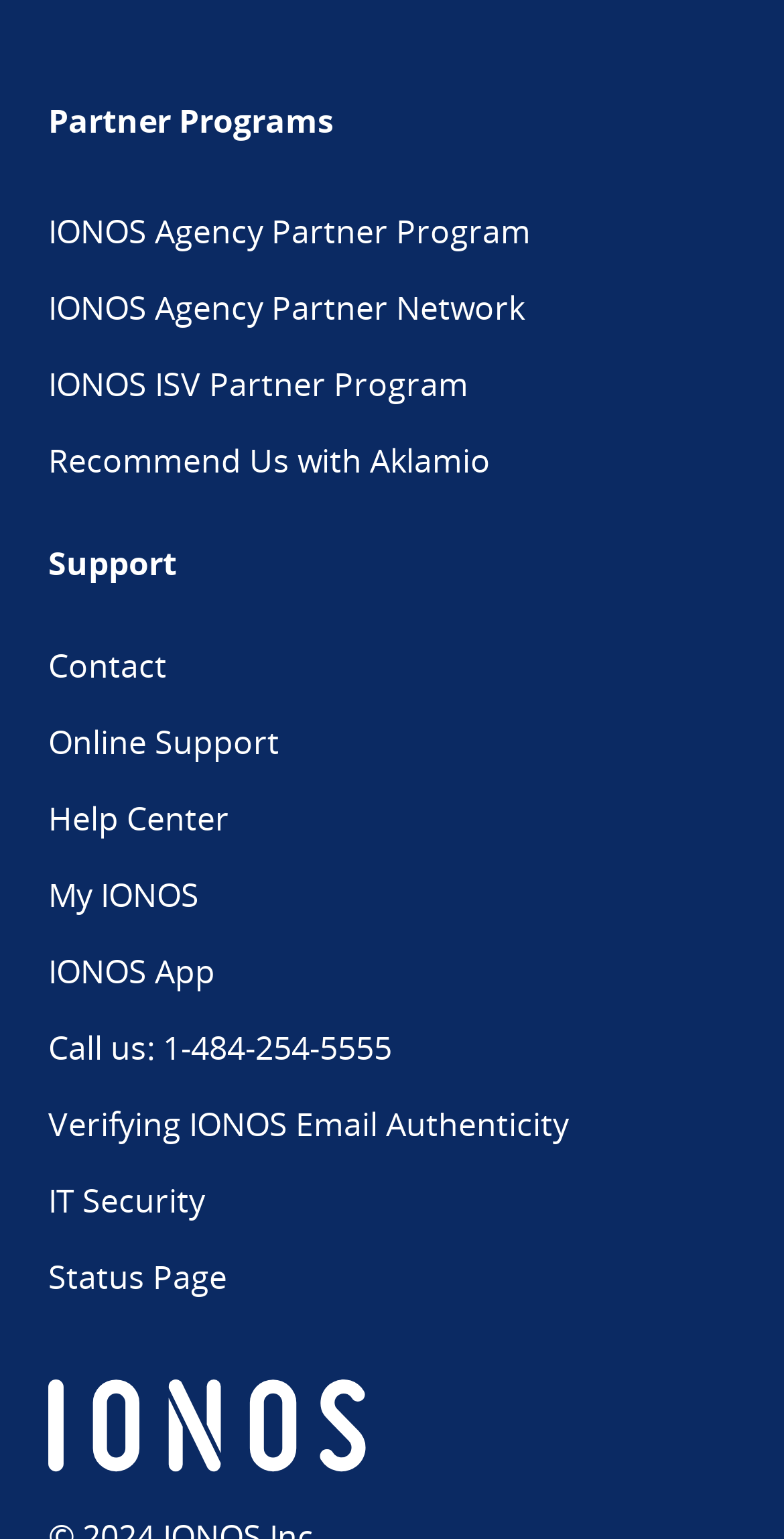Locate the bounding box coordinates of the clickable area to execute the instruction: "Open My IONOS". Provide the coordinates as four float numbers between 0 and 1, represented as [left, top, right, bottom].

[0.062, 0.567, 0.254, 0.596]